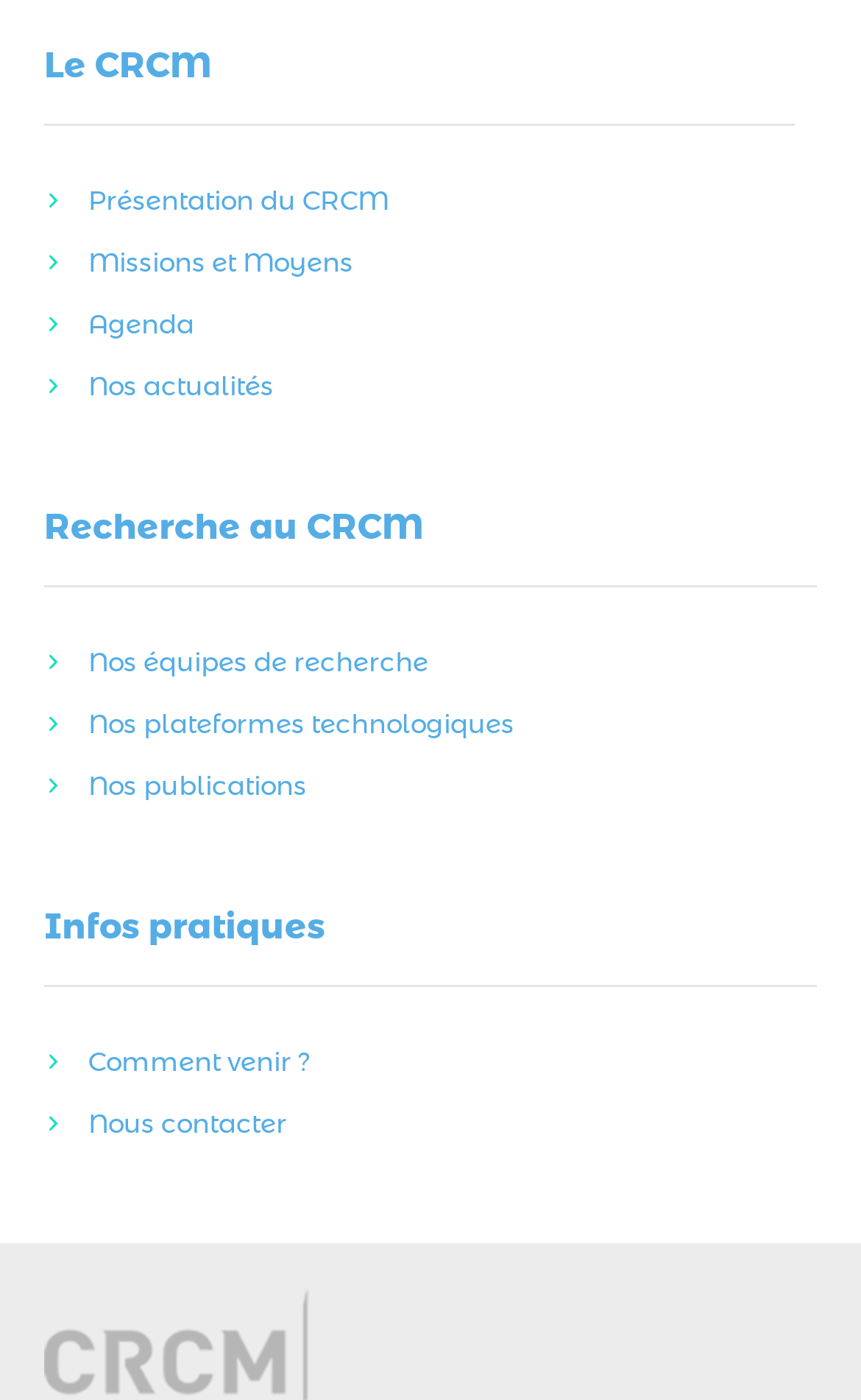How many sections are there on the webpage?
Using the image, provide a concise answer in one word or a short phrase.

3